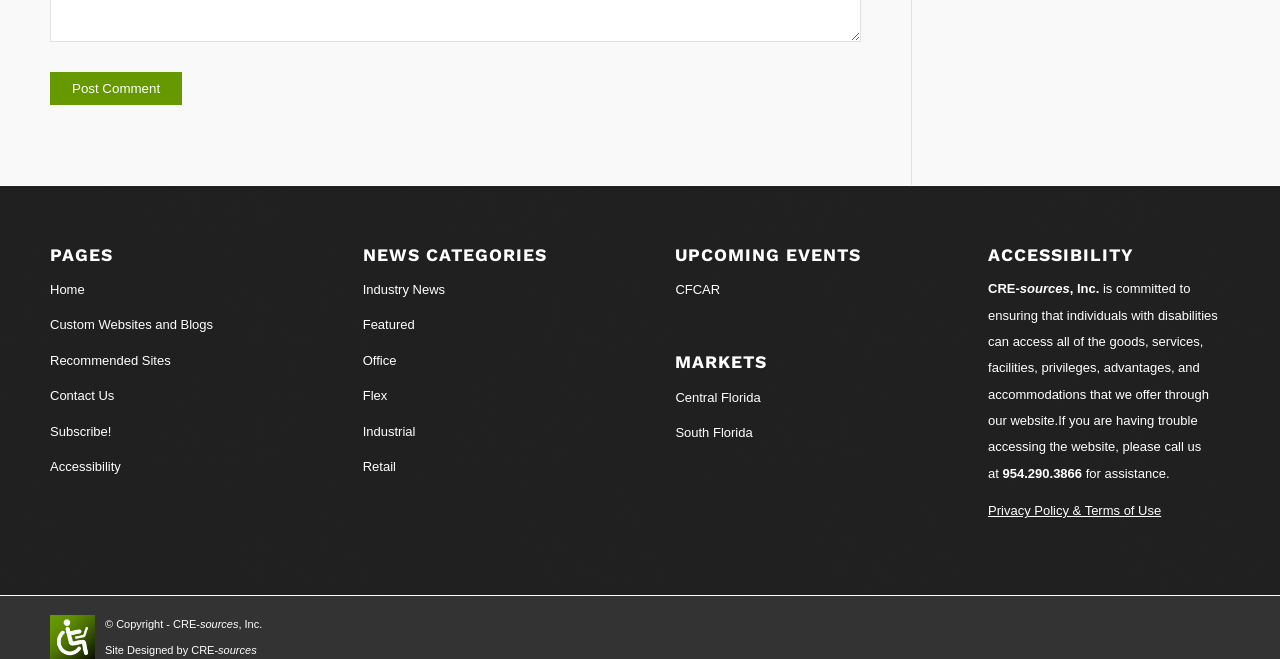Point out the bounding box coordinates of the section to click in order to follow this instruction: "Contact 'Us'".

[0.039, 0.576, 0.228, 0.629]